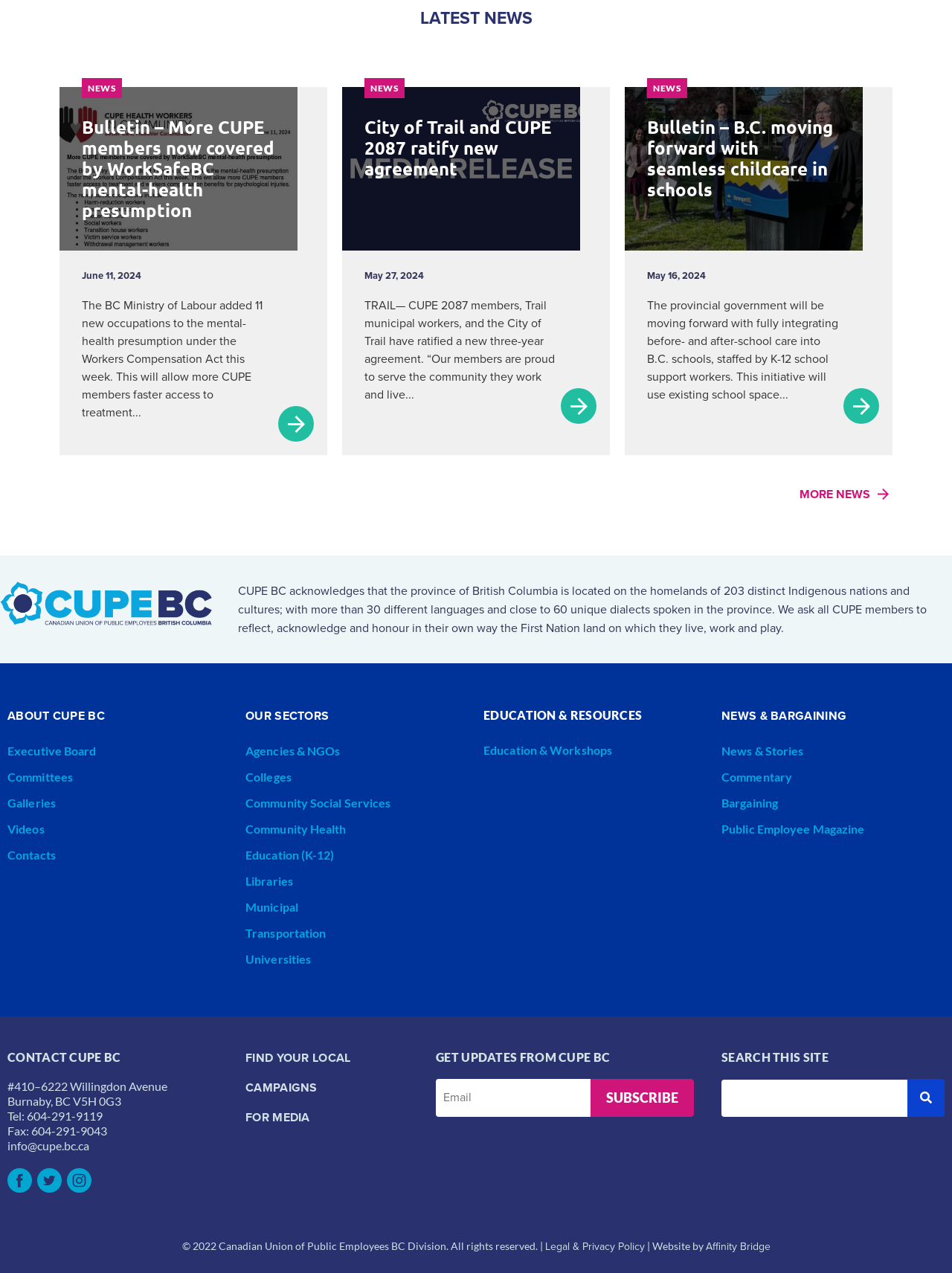Locate the bounding box coordinates of the clickable region to complete the following instruction: "Find your local."

[0.258, 0.824, 0.368, 0.838]